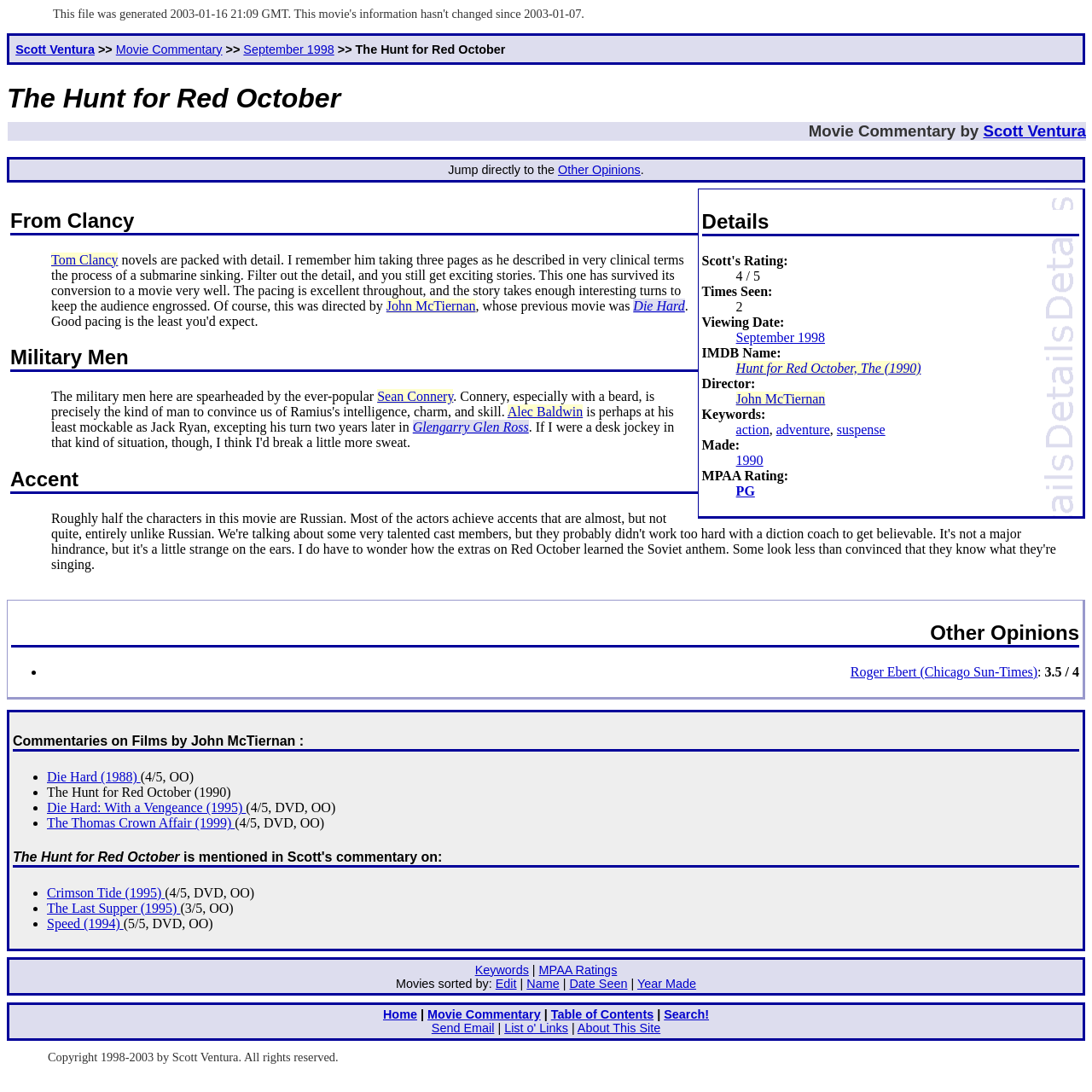Find the bounding box coordinates of the area to click in order to follow the instruction: "Jump to other opinions".

[0.511, 0.149, 0.587, 0.162]